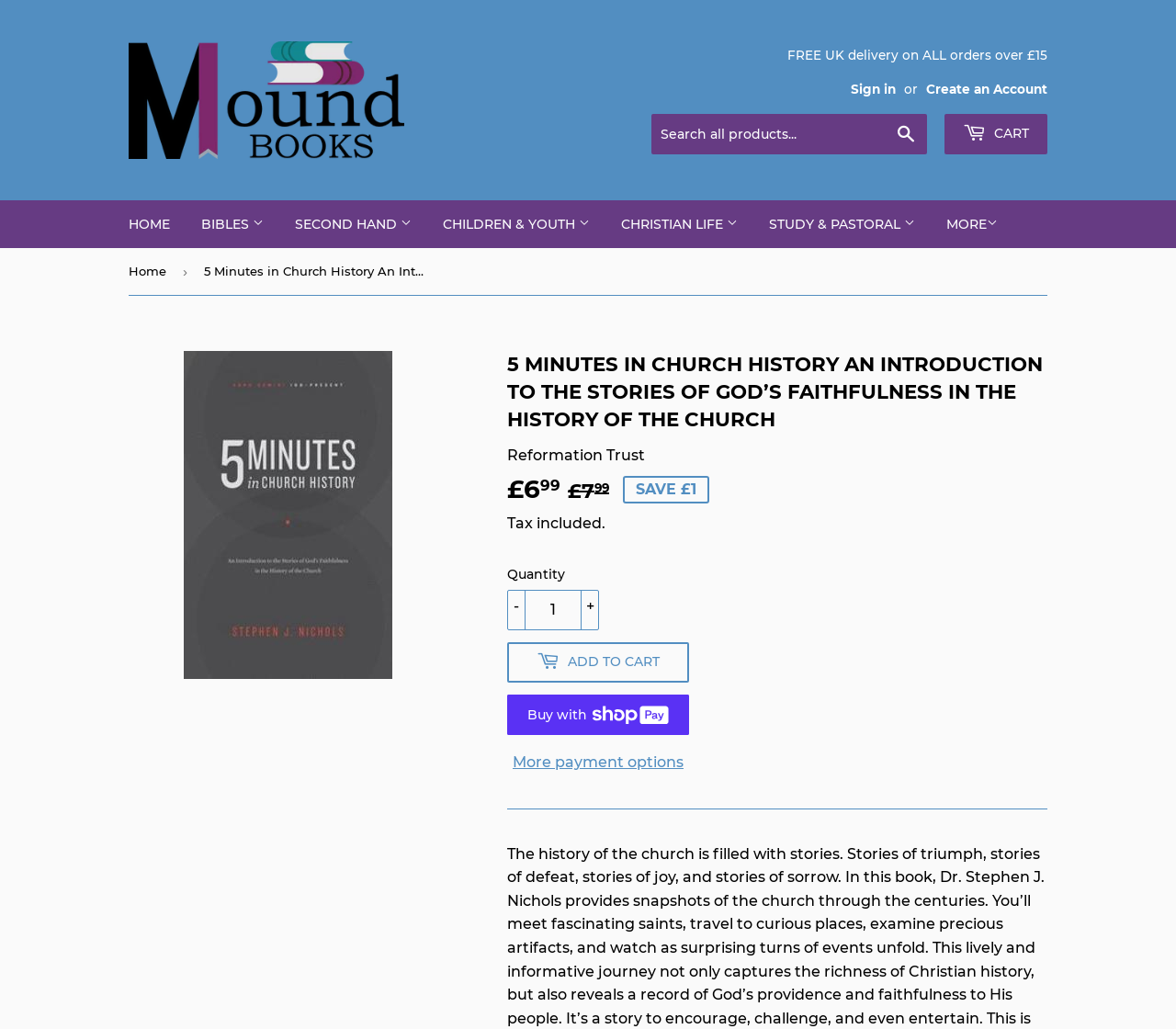Please identify the bounding box coordinates of the element's region that should be clicked to execute the following instruction: "Sign in". The bounding box coordinates must be four float numbers between 0 and 1, i.e., [left, top, right, bottom].

[0.723, 0.079, 0.762, 0.094]